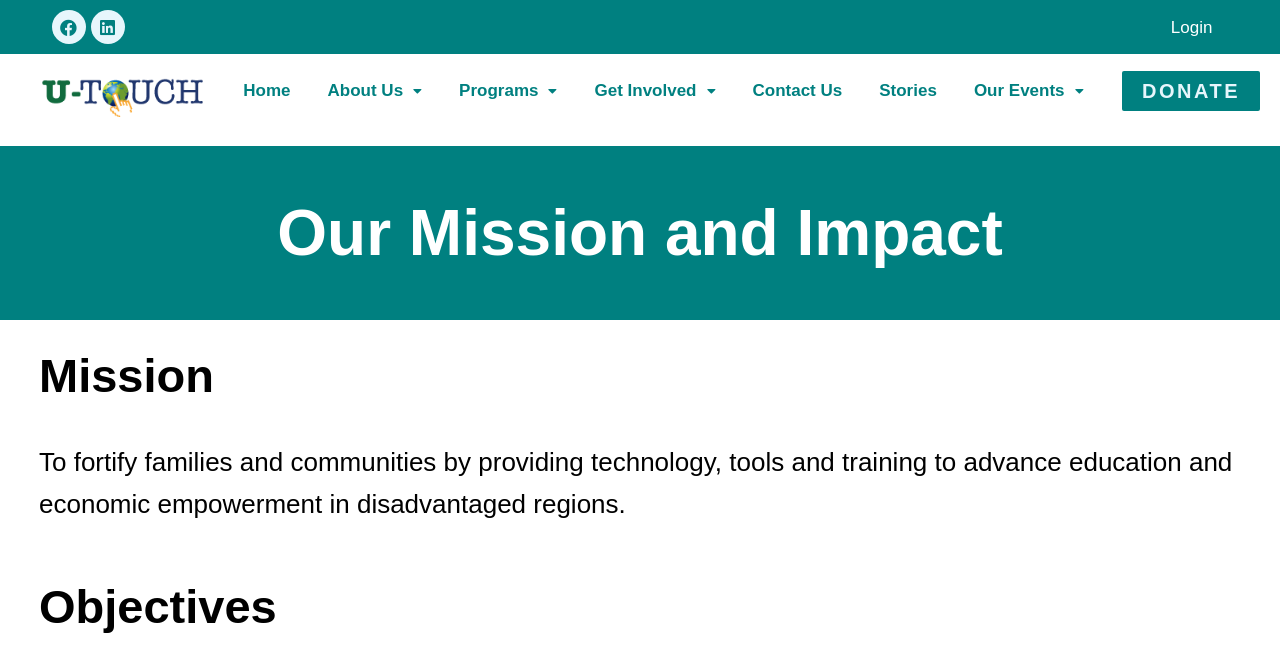Identify the bounding box coordinates of the clickable region necessary to fulfill the following instruction: "Login to the system". The bounding box coordinates should be four float numbers between 0 and 1, i.e., [left, top, right, bottom].

[0.896, 0.01, 0.966, 0.072]